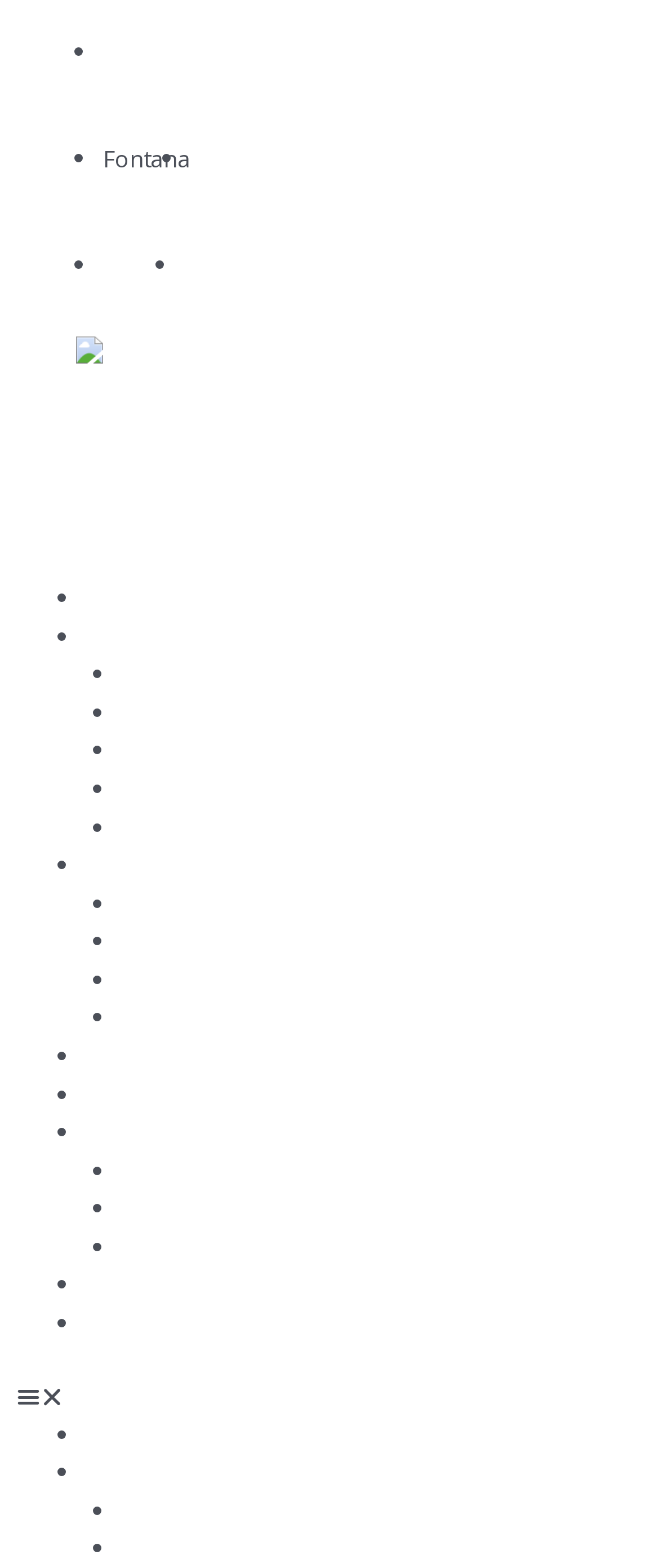Identify the bounding box coordinates of the specific part of the webpage to click to complete this instruction: "Navigate to Heating".

[0.131, 0.396, 0.254, 0.416]